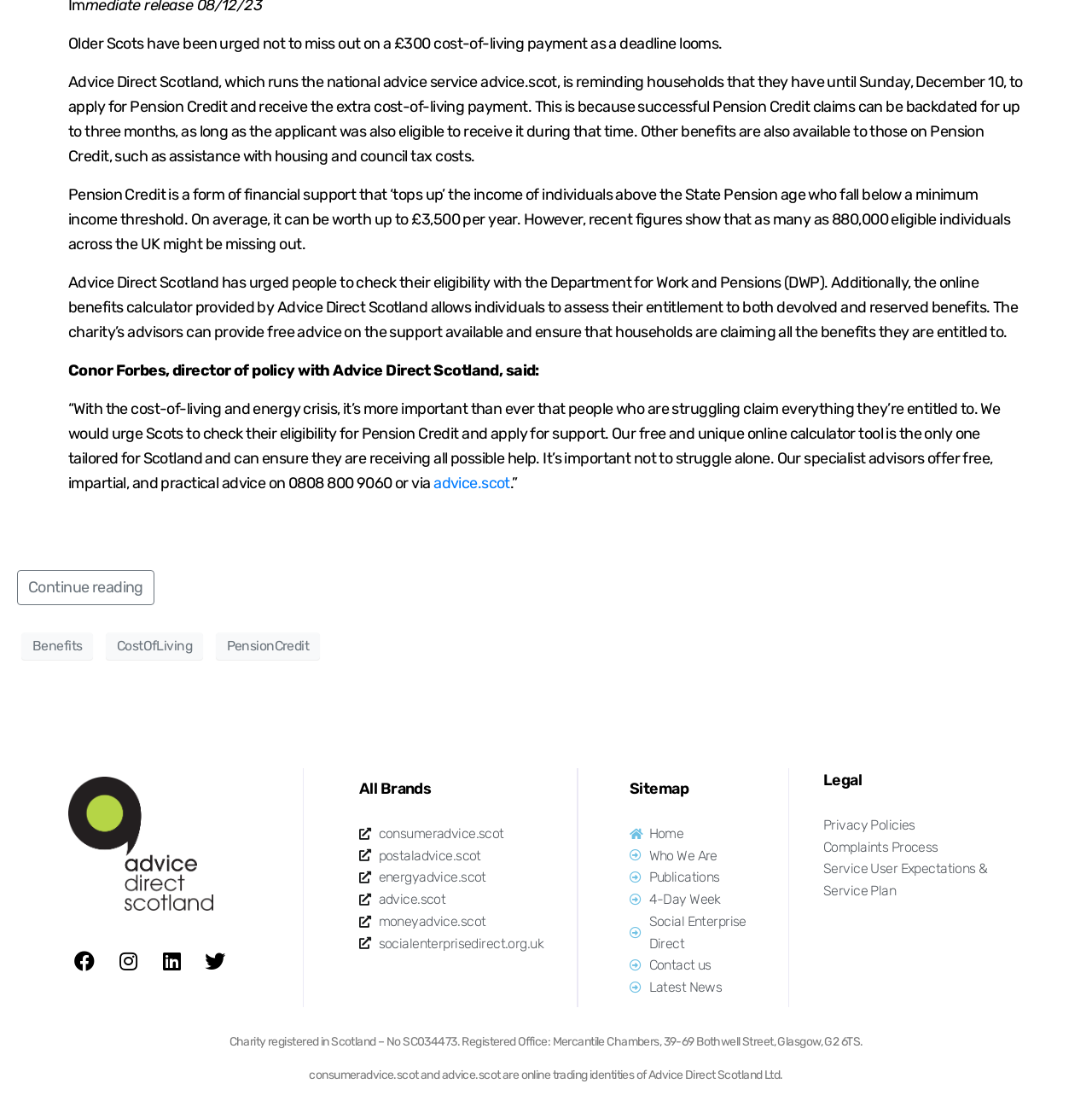What is the average worth of Pension Credit per year?
Based on the screenshot, provide a one-word or short-phrase response.

up to £3,500